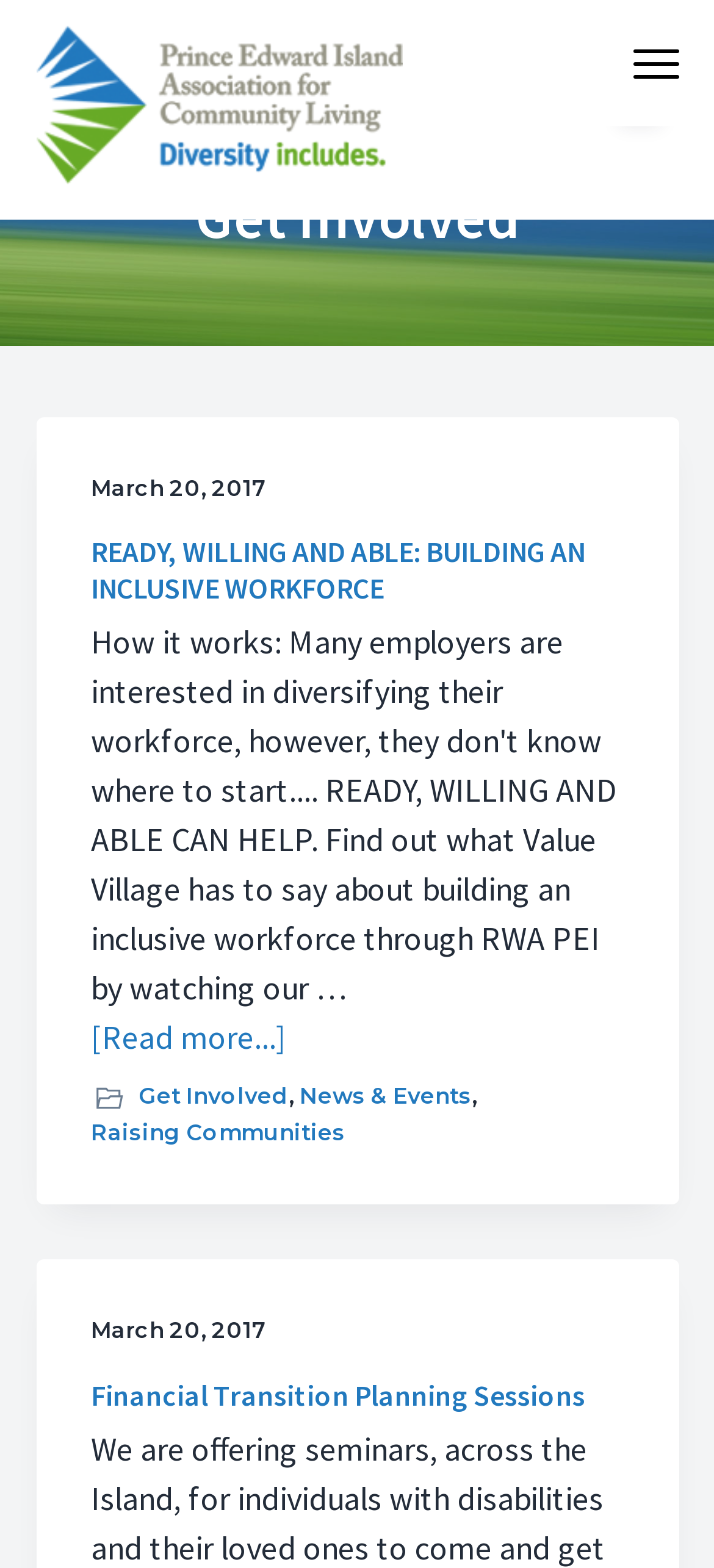Please provide a short answer using a single word or phrase for the question:
How many articles are on this page?

2